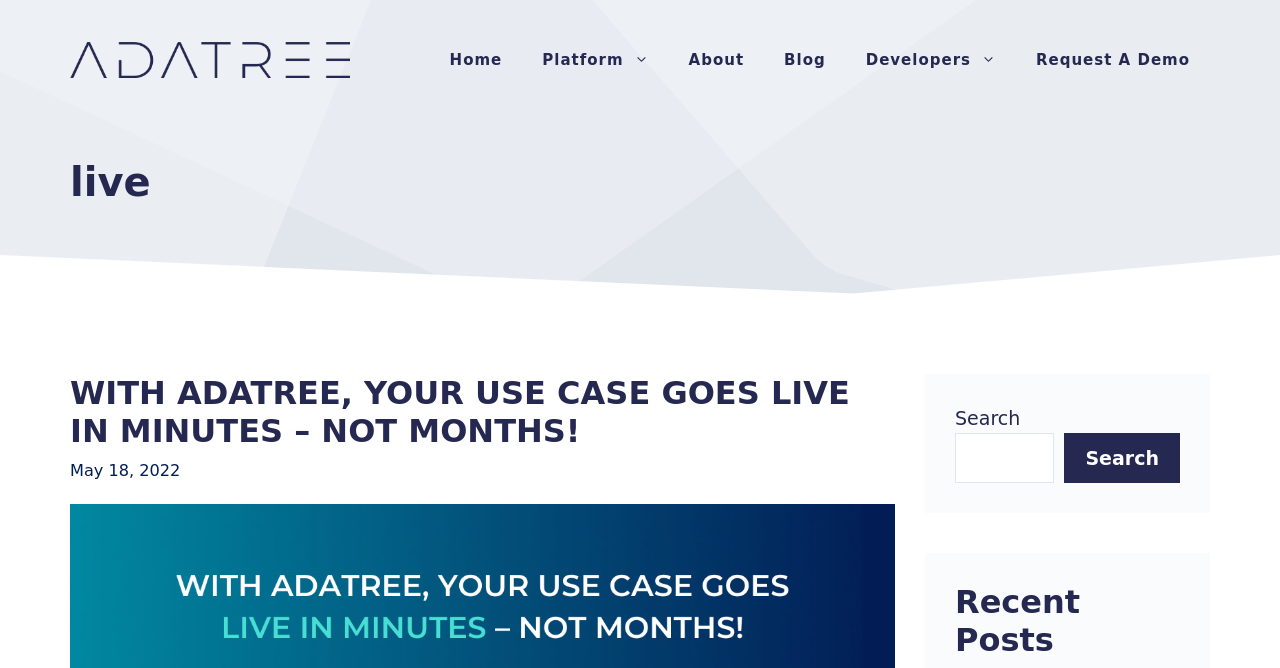Find the bounding box coordinates of the clickable element required to execute the following instruction: "search for something". Provide the coordinates as four float numbers between 0 and 1, i.e., [left, top, right, bottom].

[0.746, 0.647, 0.824, 0.723]